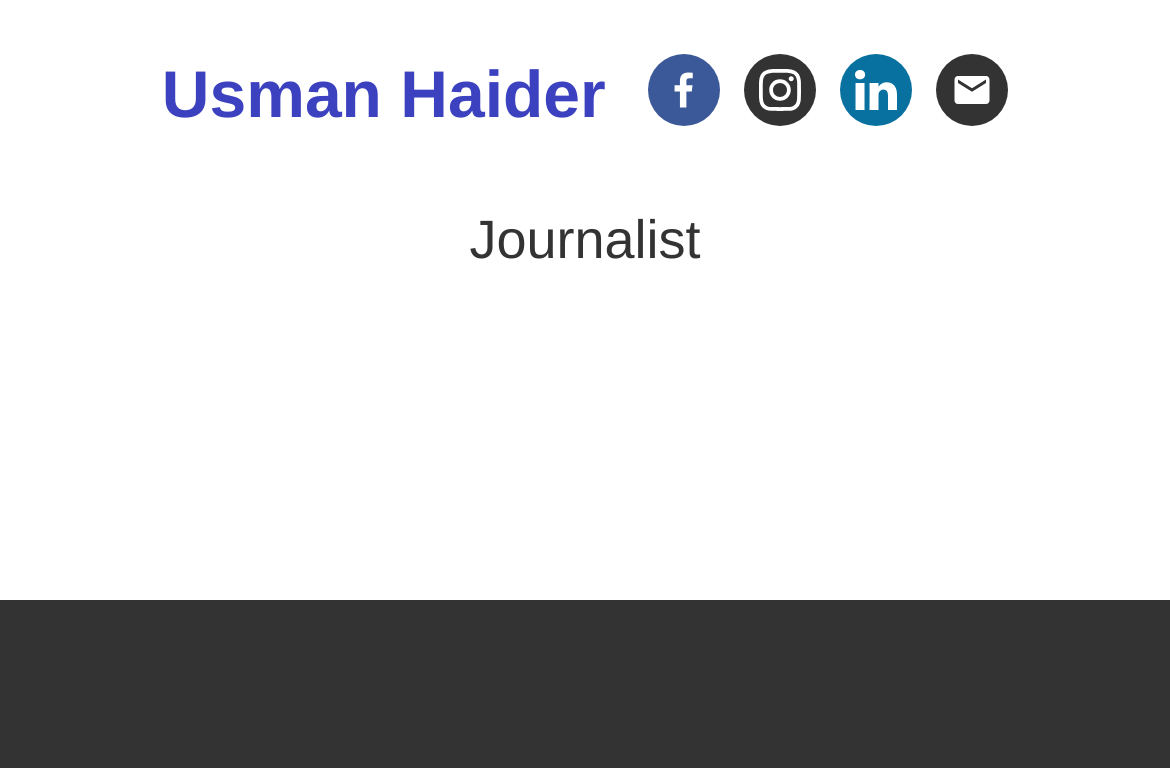Observe the image and answer the following question in detail: What is the profession of Usman Haider?

Based on the webpage, there is a link 'Usman Haider' and a static text 'Journalist' nearby, which suggests that Usman Haider is a journalist.